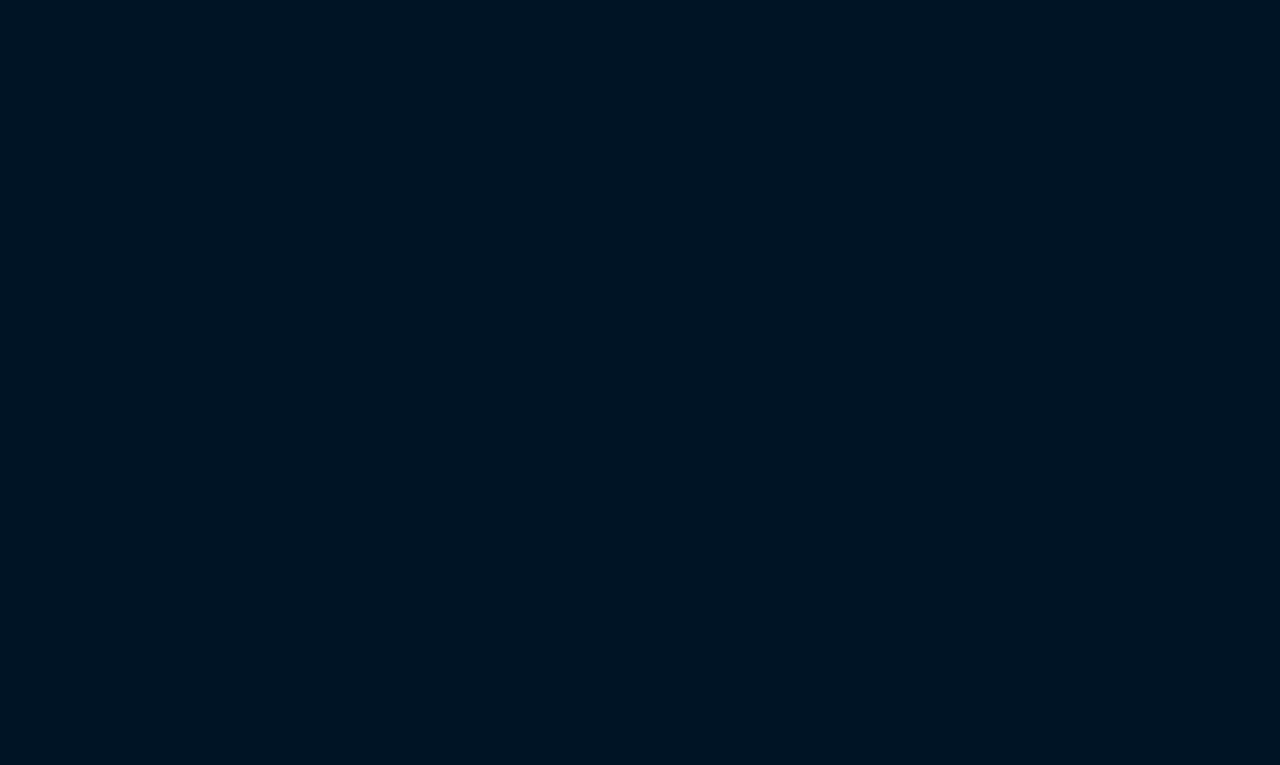Please specify the bounding box coordinates of the element that should be clicked to execute the given instruction: 'Read Privacy Policy'. Ensure the coordinates are four float numbers between 0 and 1, expressed as [left, top, right, bottom].

[0.586, 0.788, 0.647, 0.804]